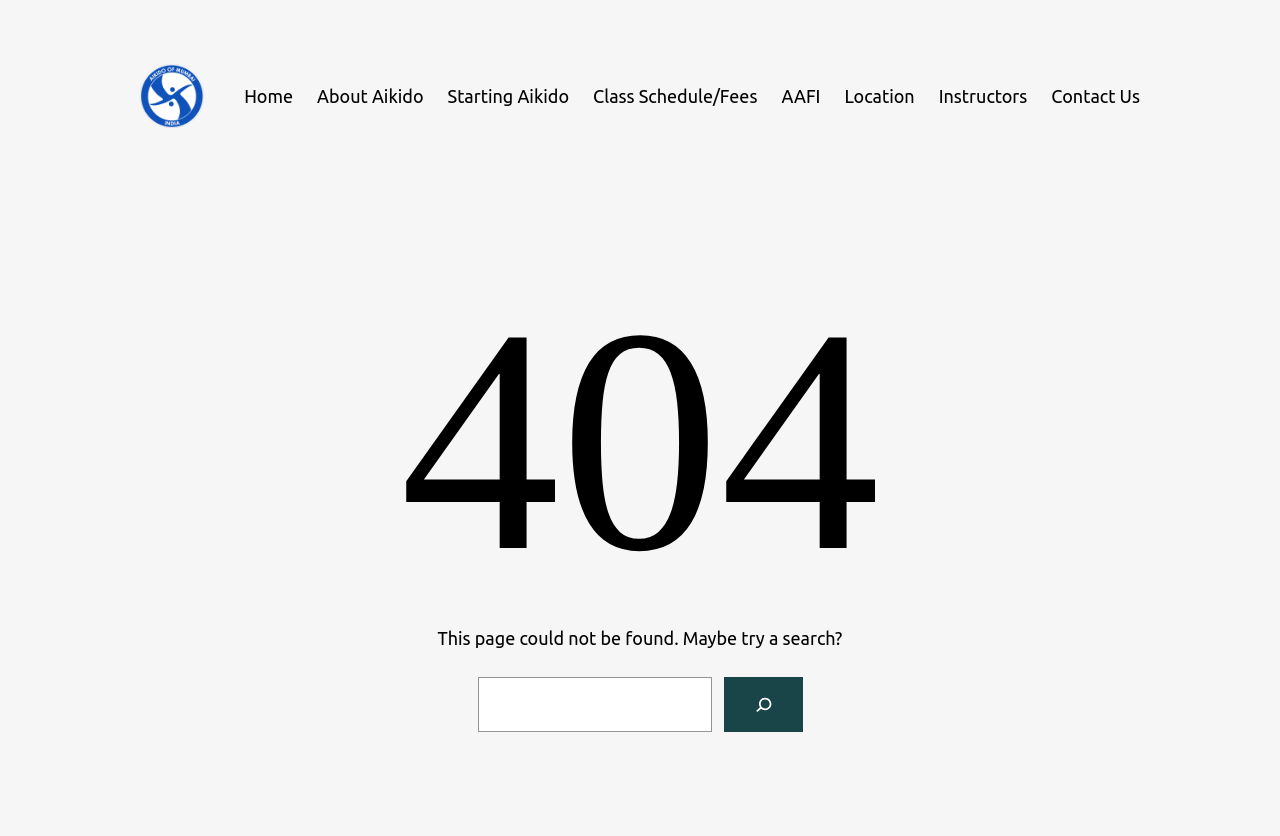What is the current page status? From the image, respond with a single word or brief phrase.

Page not found